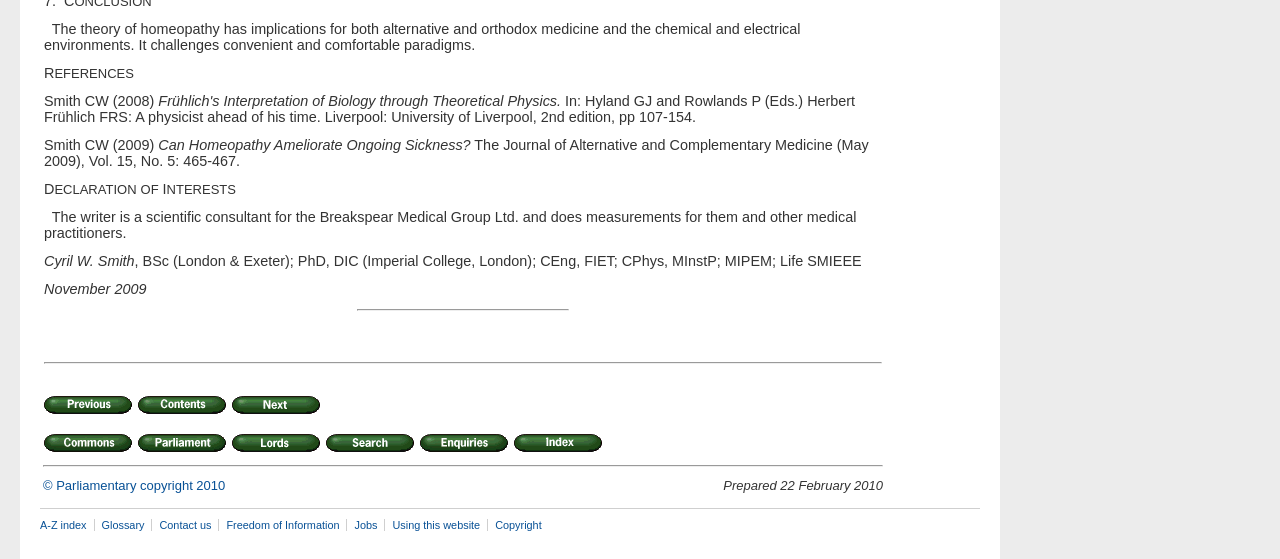Determine the bounding box coordinates of the region to click in order to accomplish the following instruction: "search in the website". Provide the coordinates as four float numbers between 0 and 1, specifically [left, top, right, bottom].

[0.254, 0.773, 0.324, 0.802]